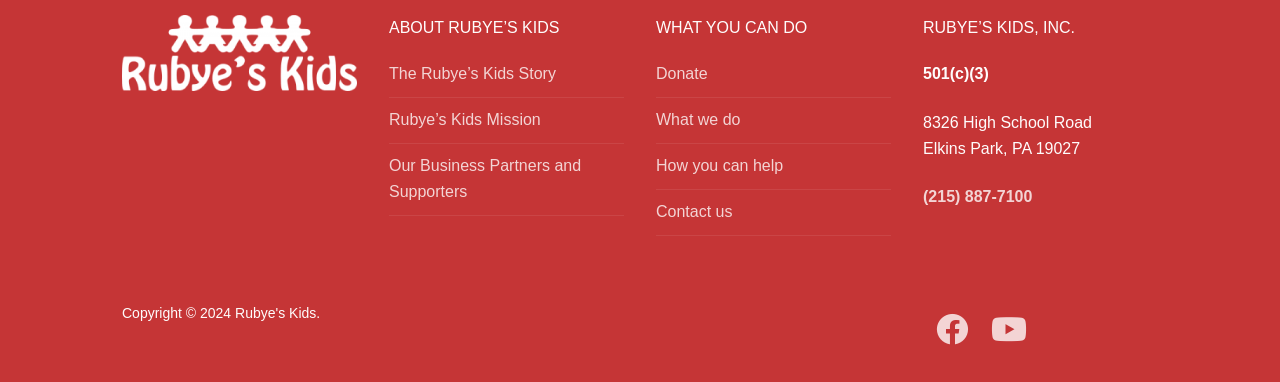Find the bounding box coordinates for the element that must be clicked to complete the instruction: "Contact Rubye's Kids". The coordinates should be four float numbers between 0 and 1, indicated as [left, top, right, bottom].

[0.512, 0.522, 0.696, 0.618]